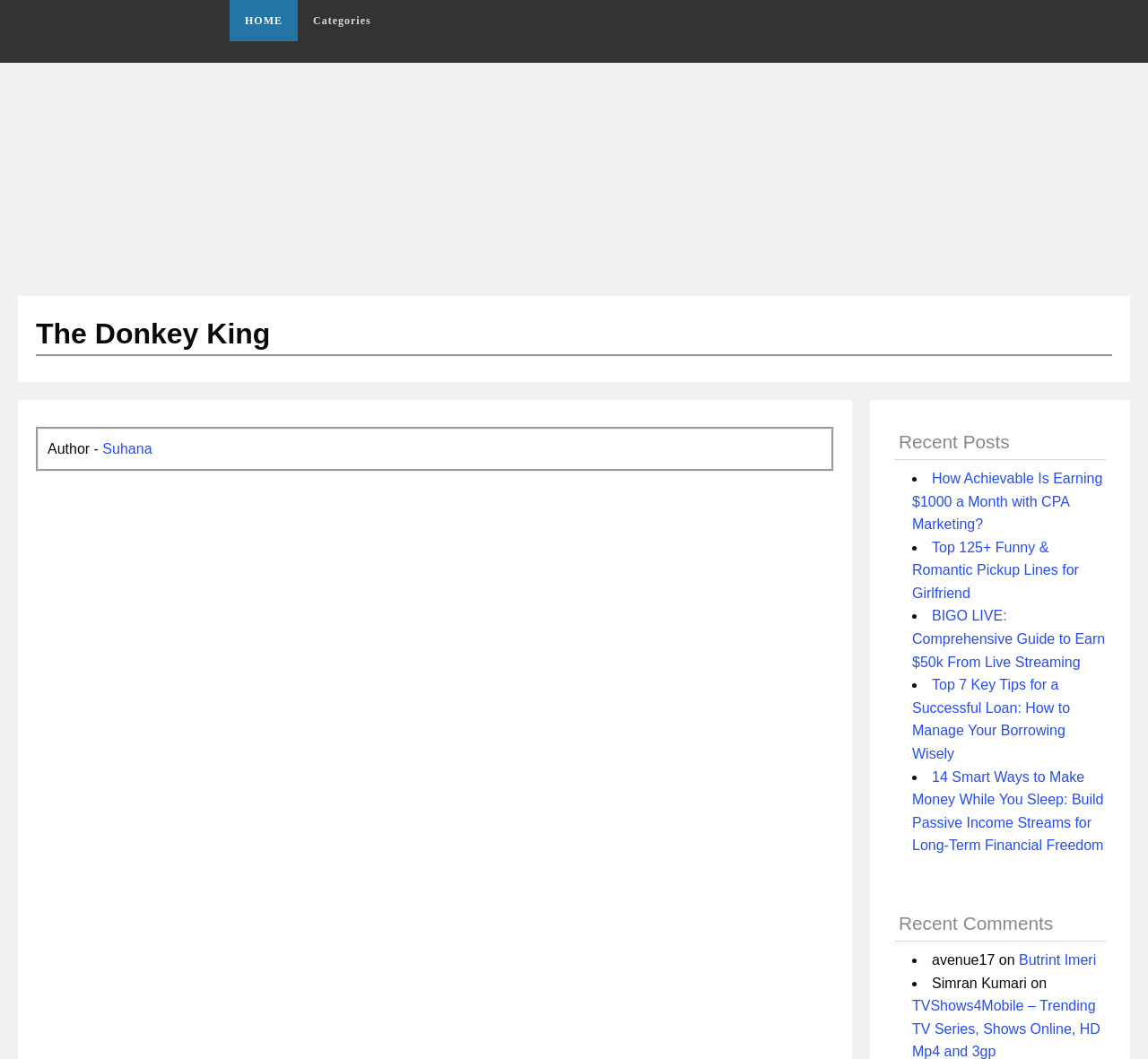Locate the bounding box coordinates of the element that needs to be clicked to carry out the instruction: "Contact the head office". The coordinates should be given as four float numbers ranging from 0 to 1, i.e., [left, top, right, bottom].

None